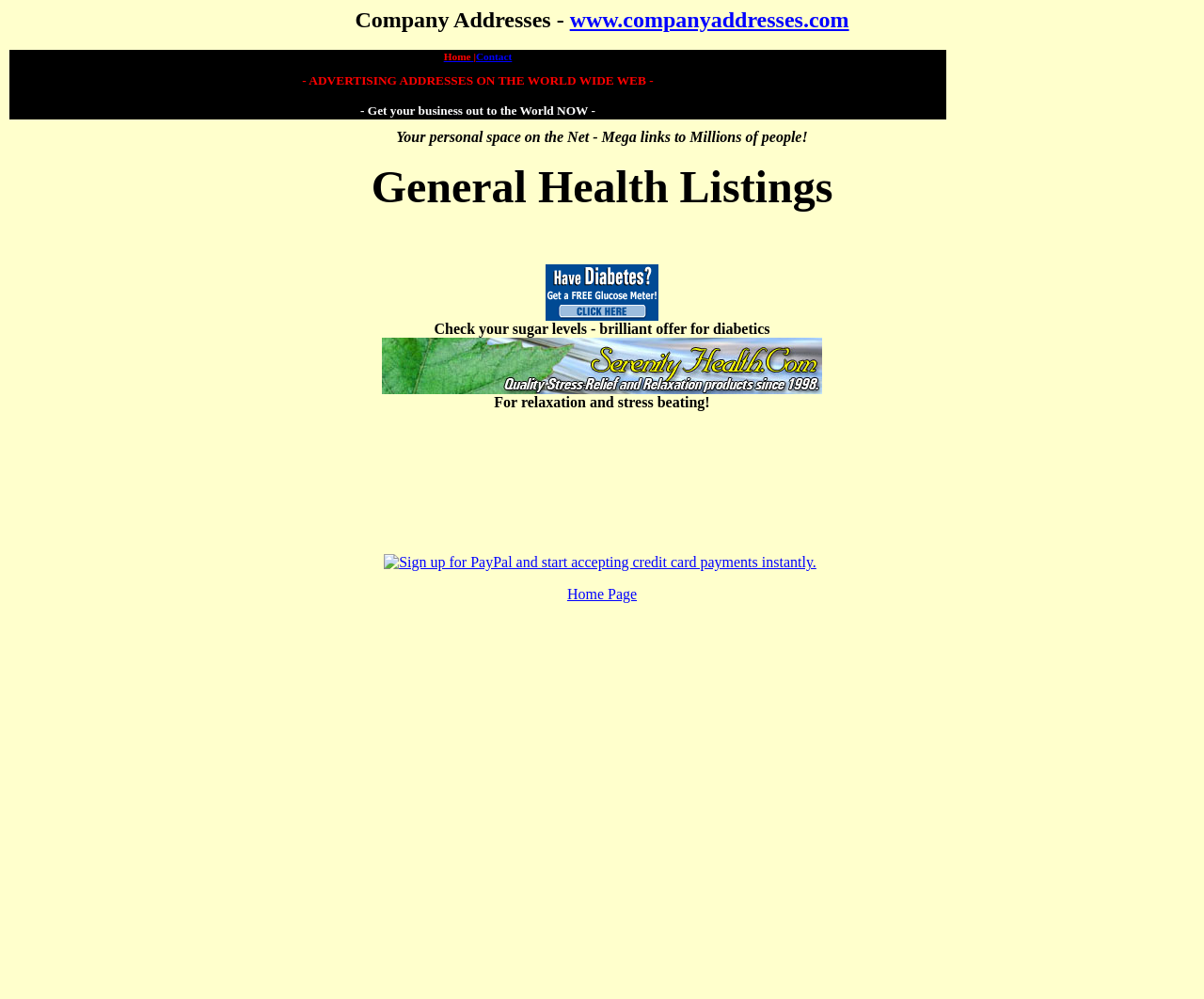What is the offer for diabetics?
Use the image to answer the question with a single word or phrase.

Free Glucose Meter